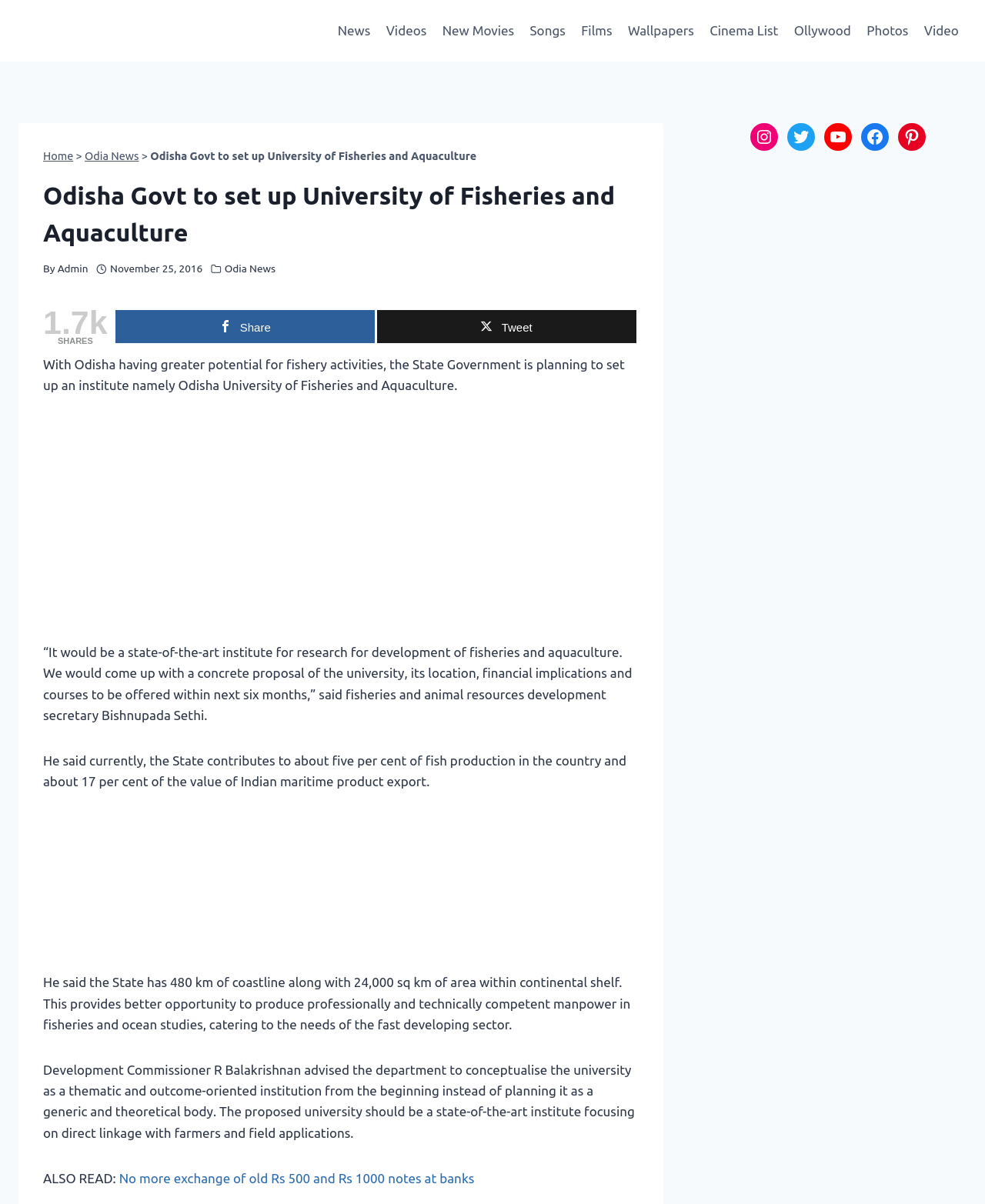Find the bounding box coordinates of the element you need to click on to perform this action: 'Click on Odia News'. The coordinates should be represented by four float values between 0 and 1, in the format [left, top, right, bottom].

[0.086, 0.125, 0.141, 0.135]